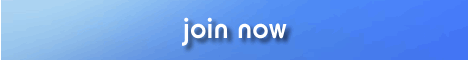Generate a detailed explanation of the scene depicted in the image.

The image features a vibrant button with the text "join now" prominently displayed. The background is a soft gradient transitioning from a lighter to a deeper blue, creating an inviting and engaging look. This design element serves to attract attention, encouraging users to take the next step in becoming a part of the community or platform. The font is modern and clear, ensuring legibility and enhancing the button's appeal in a digital interface. This "join now" call-to-action is often used in online environments to stimulate participation and increase membership or engagement.